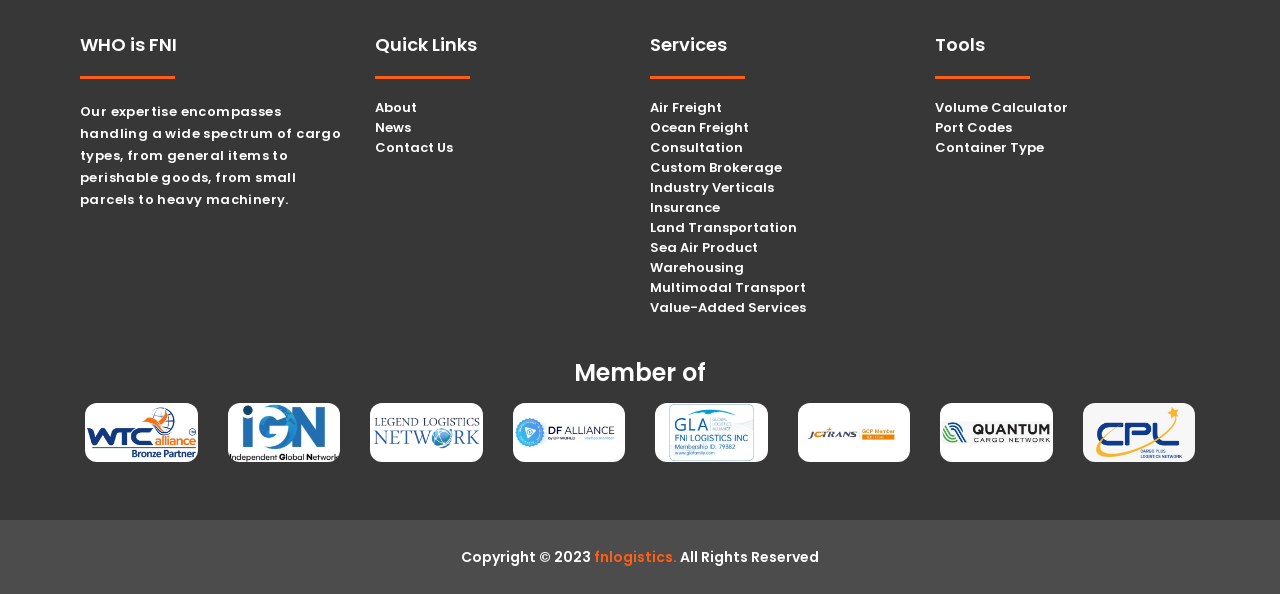Respond to the question below with a single word or phrase:
What is the name of the company?

FNI